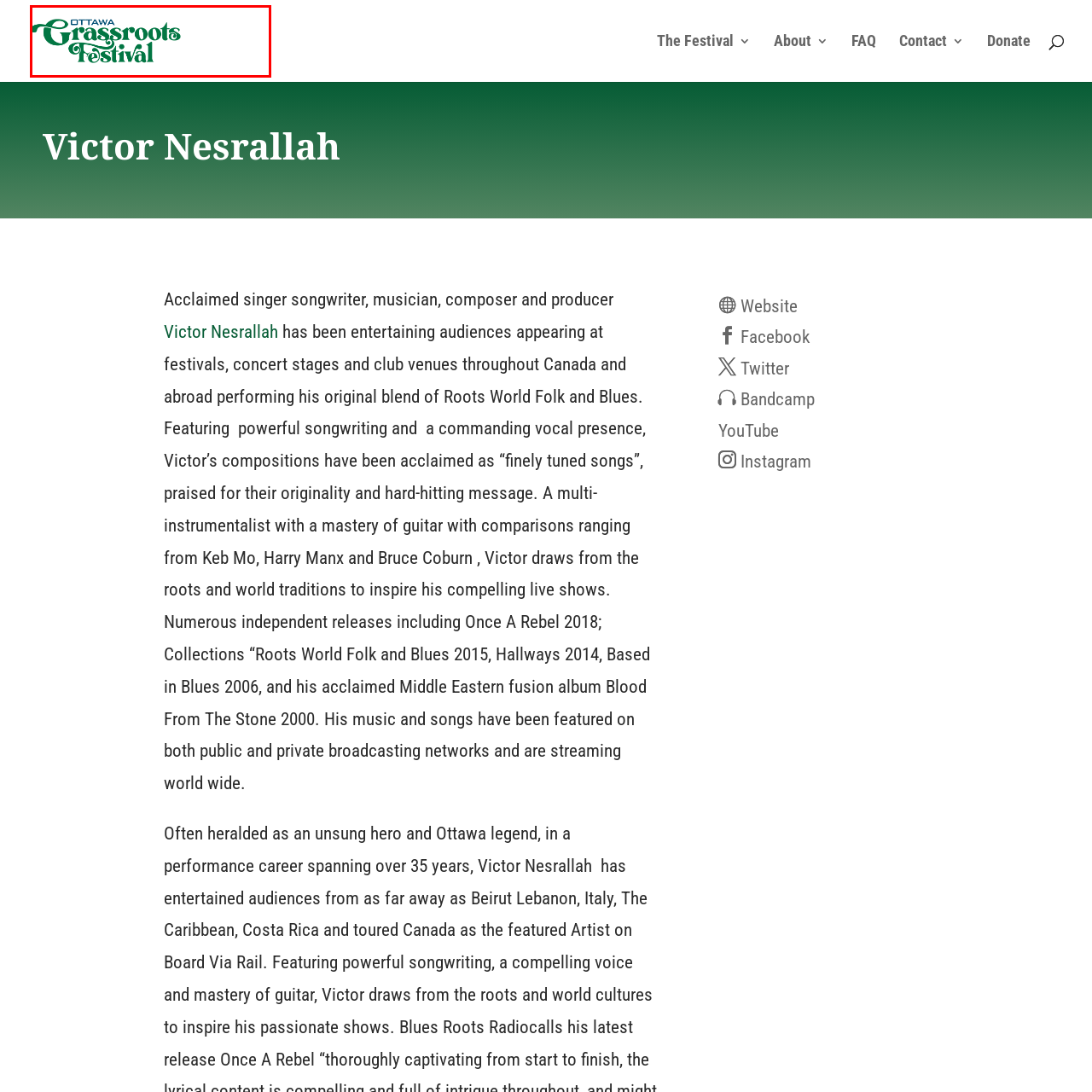Explain in detail what is happening within the highlighted red bounding box in the image.

The image features the logo of the Ottawa Grassroots Festival, showcasing the festival's name in vibrant green lettering. The design emphasizes the word "Grassroots," presented in a whimsical, flowing font that highlights the festival's focus on community and artistic expression. The "Ottawa" is displayed above the main title in a more conventional font, establishing a clear connection to its location. This logo represents an event dedicated to celebrating local and diverse musical talents, reinforcing the festival's commitment to promoting grassroots artistic endeavors in Ottawa.